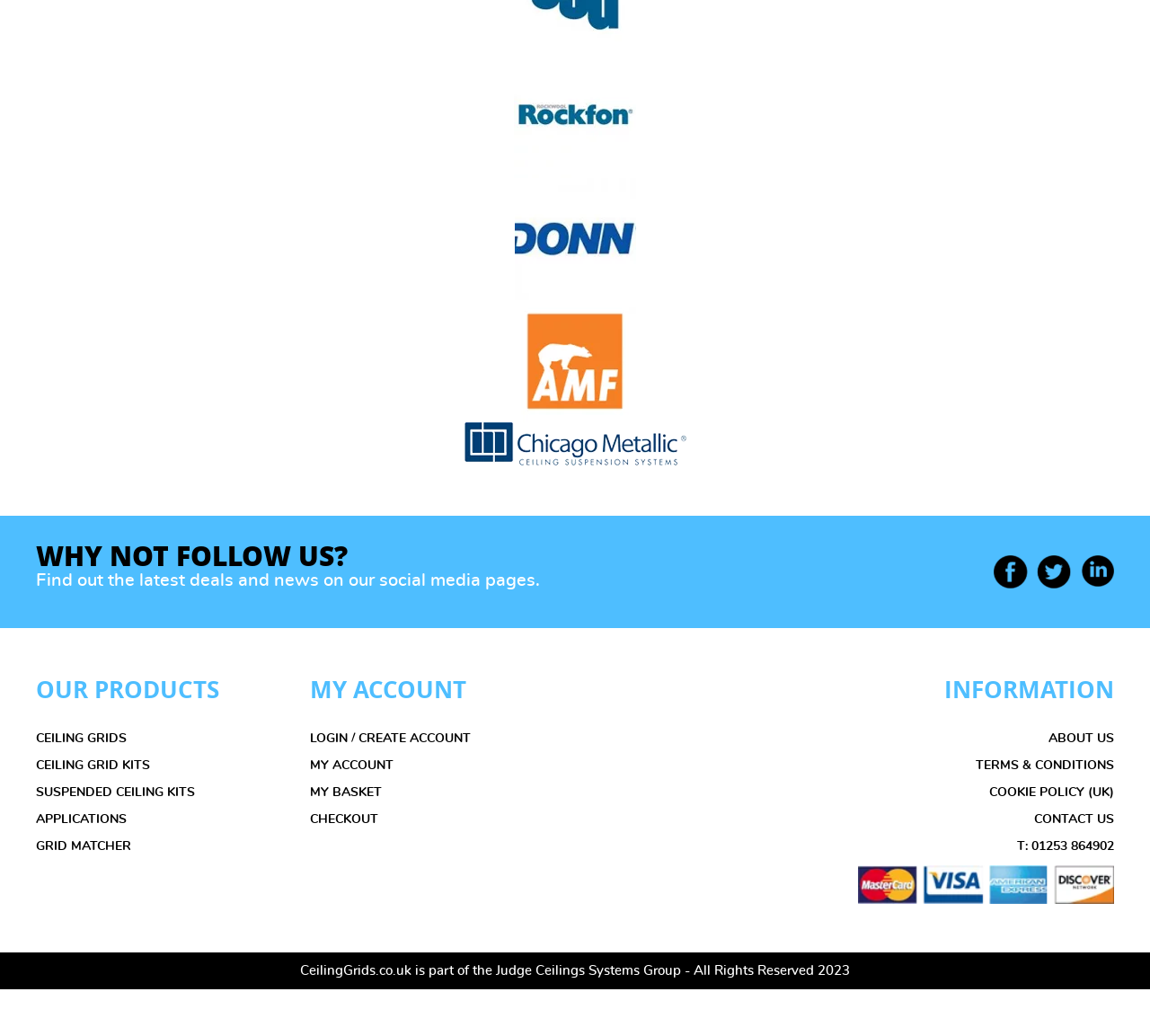Determine the bounding box coordinates for the region that must be clicked to execute the following instruction: "Select the language".

None